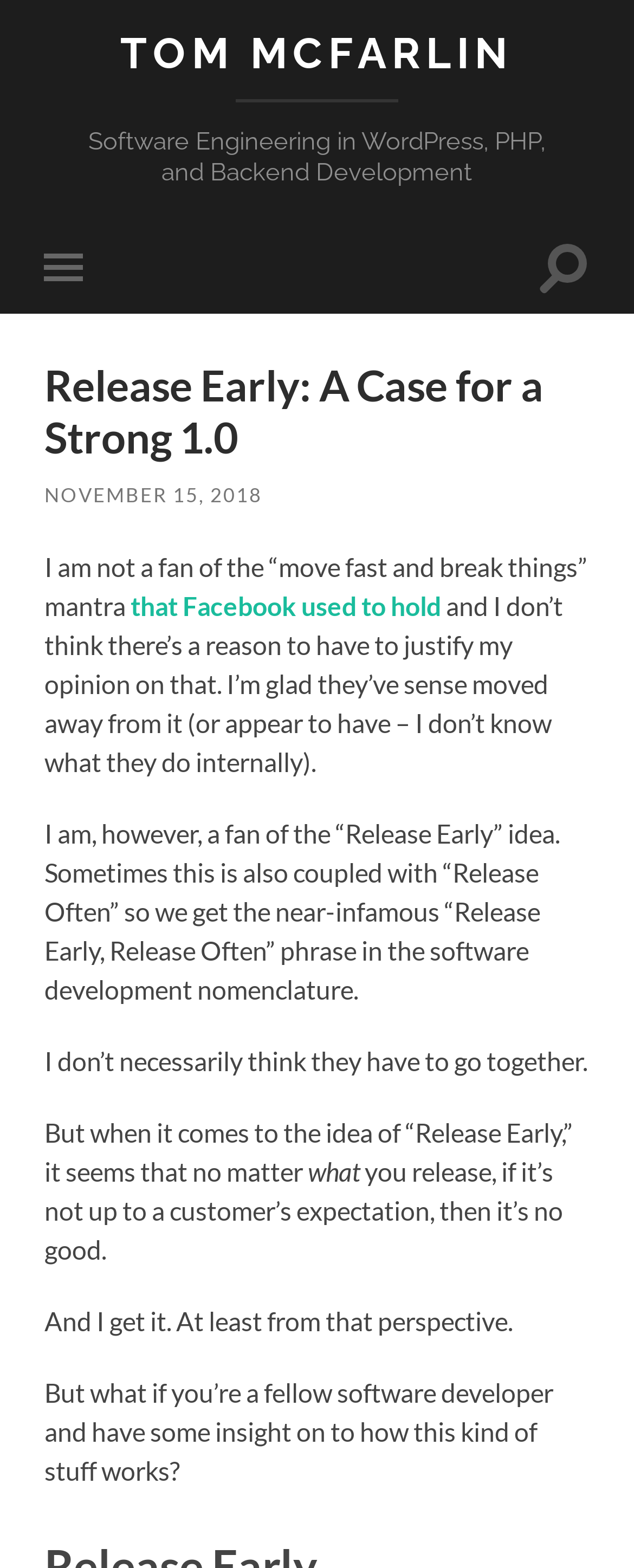Detail the features and information presented on the webpage.

The webpage is a blog post titled "Release Early: A Case for a Strong 1.0" by Tom McFarlin. At the top left, there is a link to the author's name, "TOM MCFARLIN", and a brief description of the author's expertise, "Software Engineering in WordPress, PHP, and Backend Development", positioned to the right of the author's name. 

On the top right, there are two buttons, "Toggle mobile menu" and "Toggle search field", which are likely used for navigation and search functionality. 

Below the author's information, there is a heading with the title of the blog post, "Release Early: A Case for a Strong 1.0", which spans almost the entire width of the page. The publication date, "NOVEMBER 15, 2018", is displayed below the title, aligned to the left. 

The main content of the blog post is a series of paragraphs discussing the idea of "Release Early" in software development. The text is divided into several blocks, with the first paragraph starting with "I am not a fan of the “move fast and break things” mantra". The paragraphs are arranged vertically, with each subsequent paragraph positioned below the previous one. The text is aligned to the left, with some links embedded within the paragraphs.